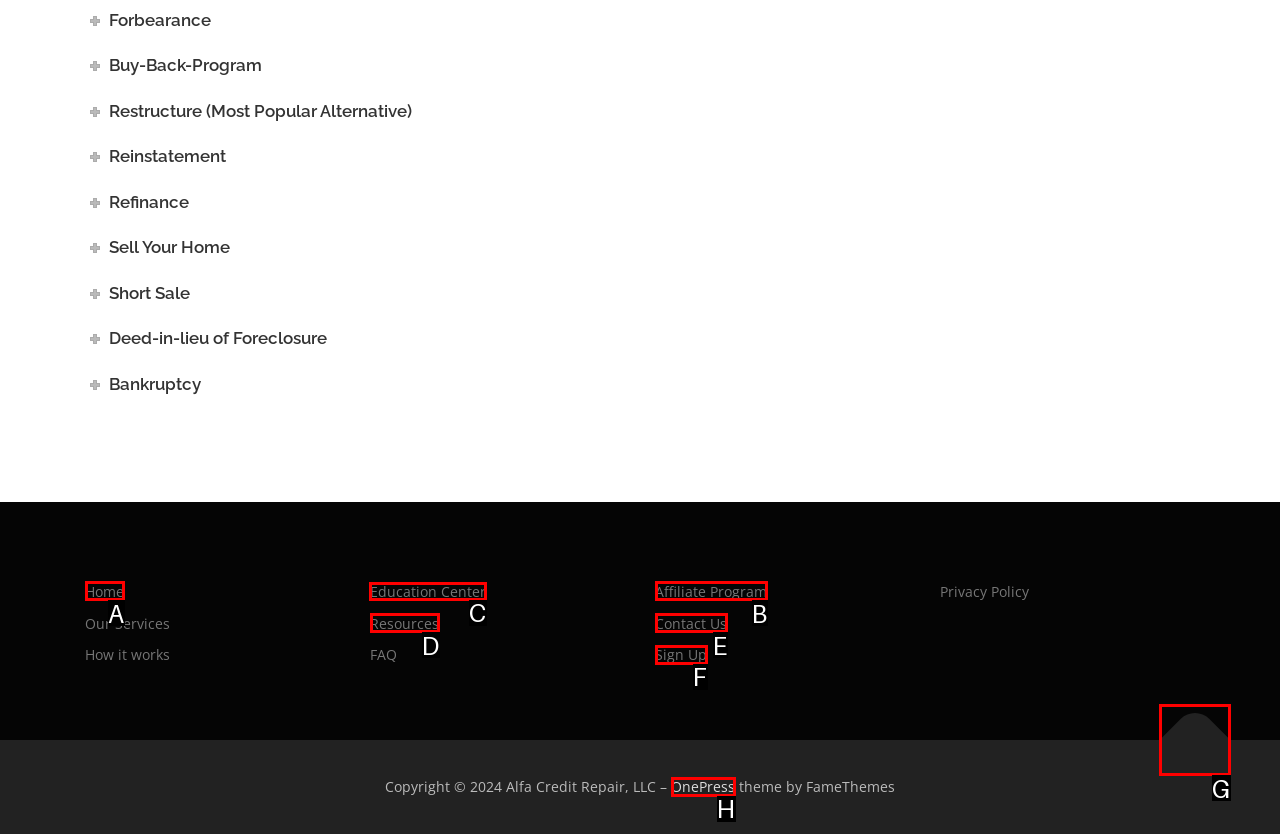Identify the HTML element to click to execute this task: Learn about Education Center Respond with the letter corresponding to the proper option.

C